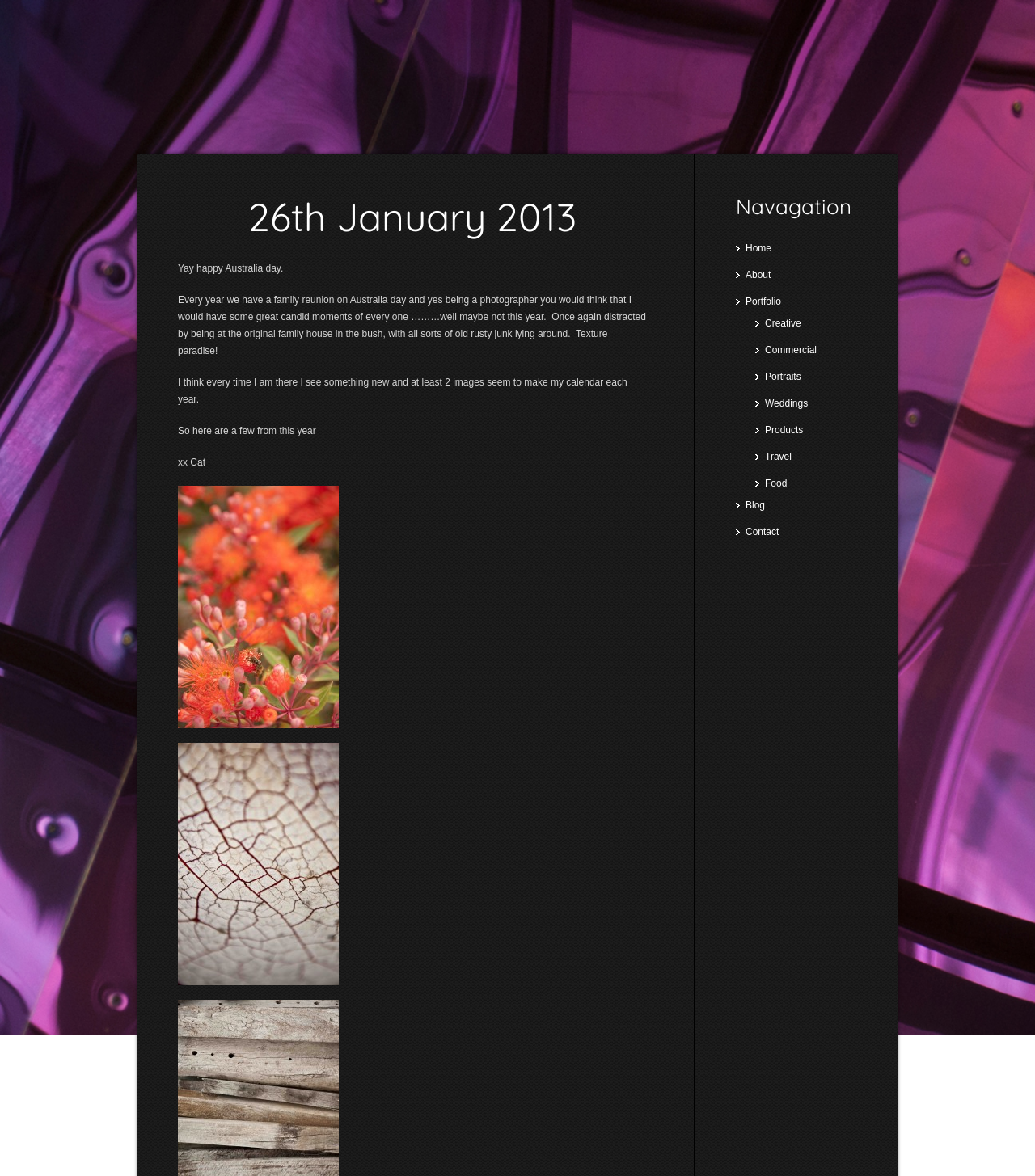Reply to the question below using a single word or brief phrase:
What is the location of the family reunion?

Original family house in the bush